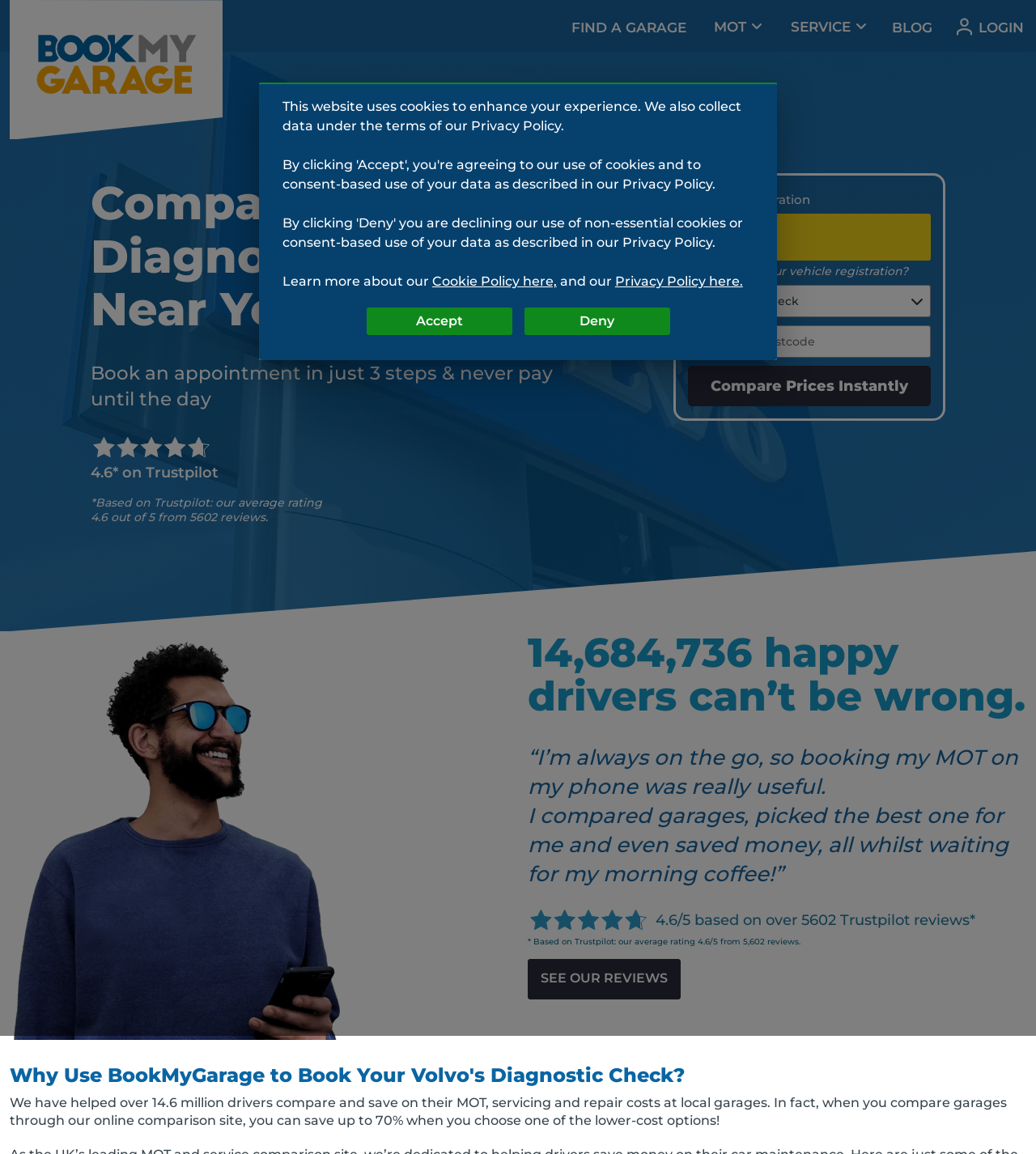Can you find the bounding box coordinates for the element that needs to be clicked to execute this instruction: "Click the 'FIND A GARAGE' link"? The coordinates should be given as four float numbers between 0 and 1, i.e., [left, top, right, bottom].

[0.552, 0.001, 0.662, 0.046]